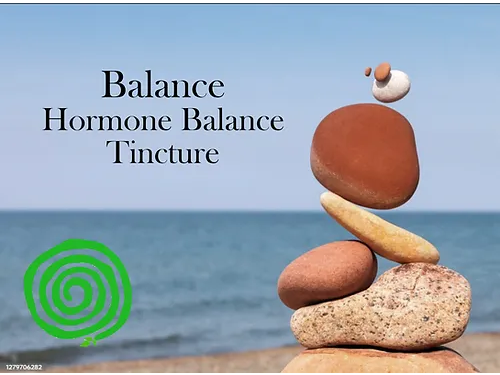Offer a detailed explanation of what is depicted in the image.

This image prominently features a serene beach setting, where a carefully stacked arrangement of smooth, colorful stones symbolizes harmony and balance. To the left, a green spiral logo represents Spiral Herbal Remedies, emphasizing a natural approach to health. Centered in elegant typography, the text reads "Balance Hormone Balance Tincture," suggesting a product designed to support hormonal health. The calm sea in the background evokes a sense of tranquility, reinforcing the theme of balance and wellness associated with the tincture. Overall, the image conveys a message of holistic healing and the gentle support offered by this herbal remedy.